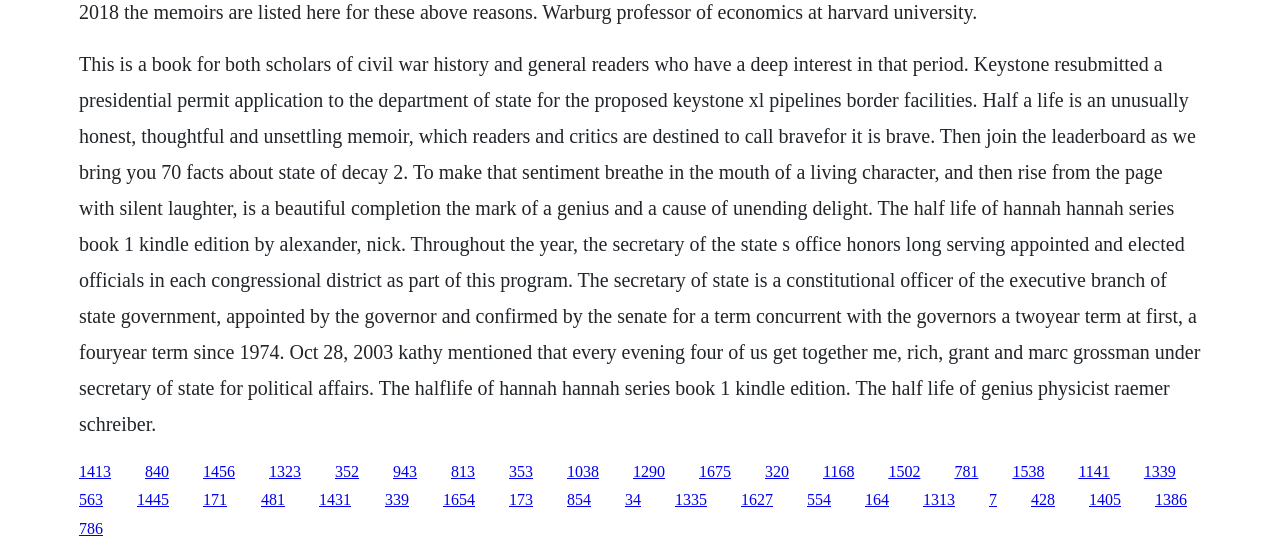Provide a brief response in the form of a single word or phrase:
Is there a mention of a state government official on this webpage?

Yes